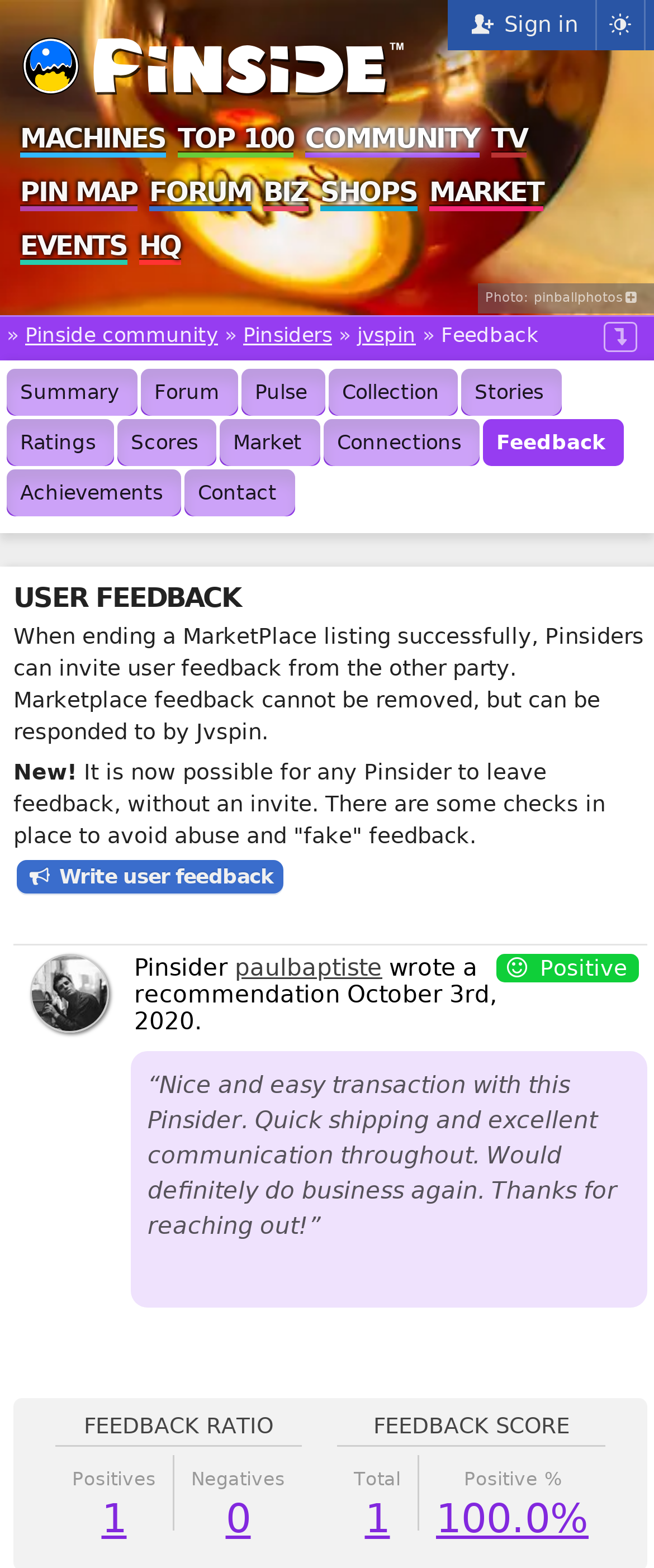Locate the bounding box coordinates of the element you need to click to accomplish the task described by this instruction: "Write user feedback".

[0.026, 0.548, 0.433, 0.569]